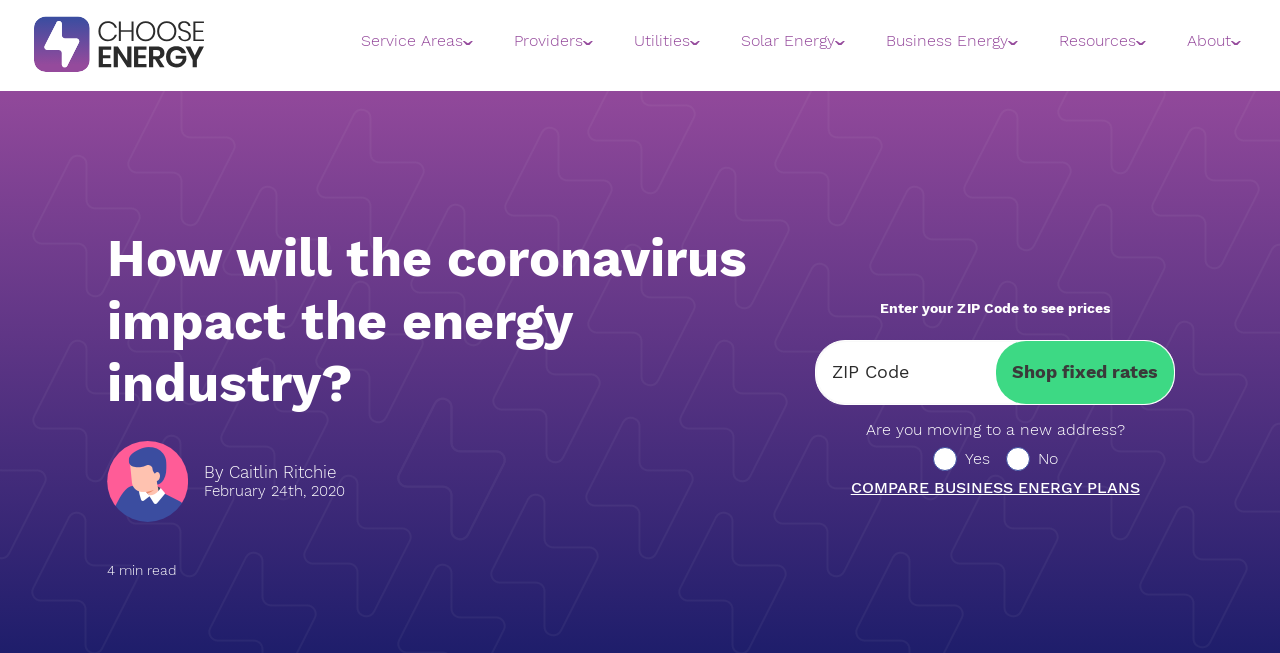How many solar energy resources are listed on the webpage?
Refer to the image and provide a one-word or short phrase answer.

8